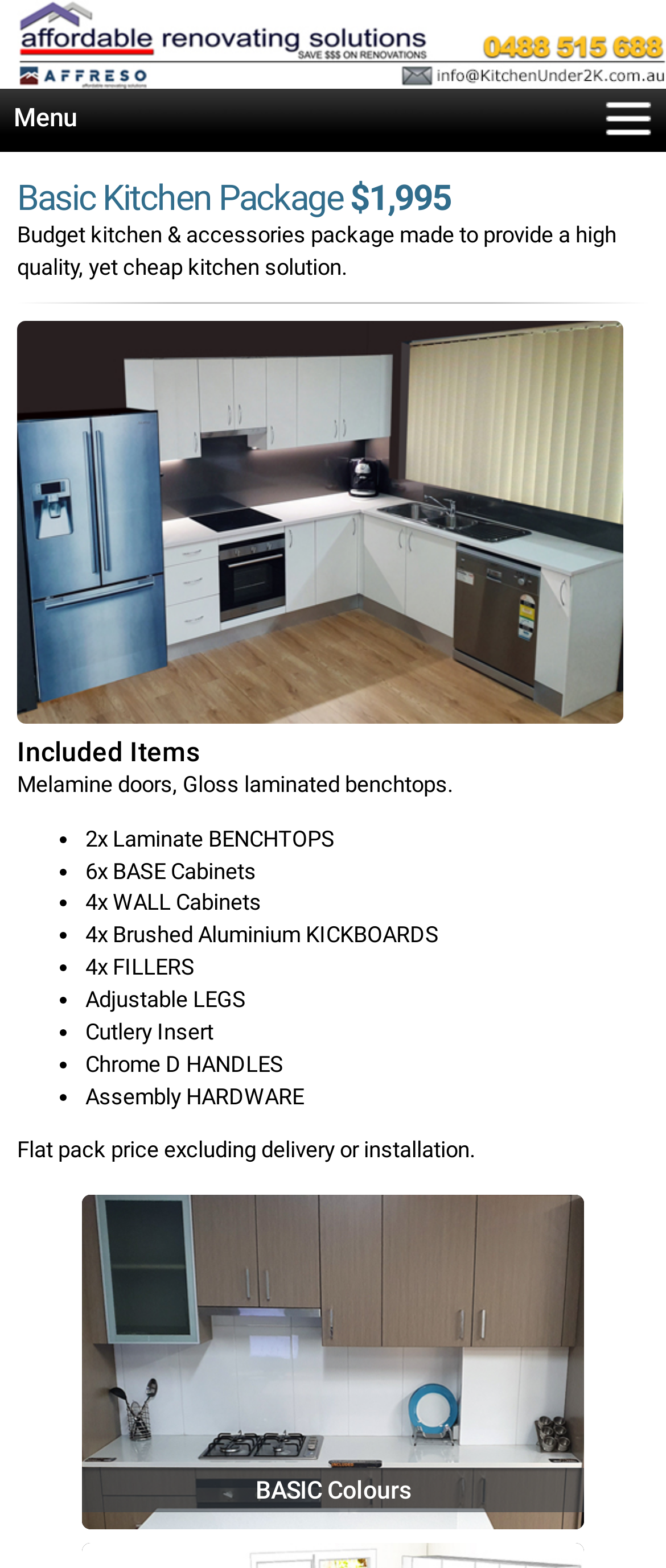Respond with a single word or phrase for the following question: 
What is the purpose of the Fillers in the Basic Kitchen Package?

Not specified